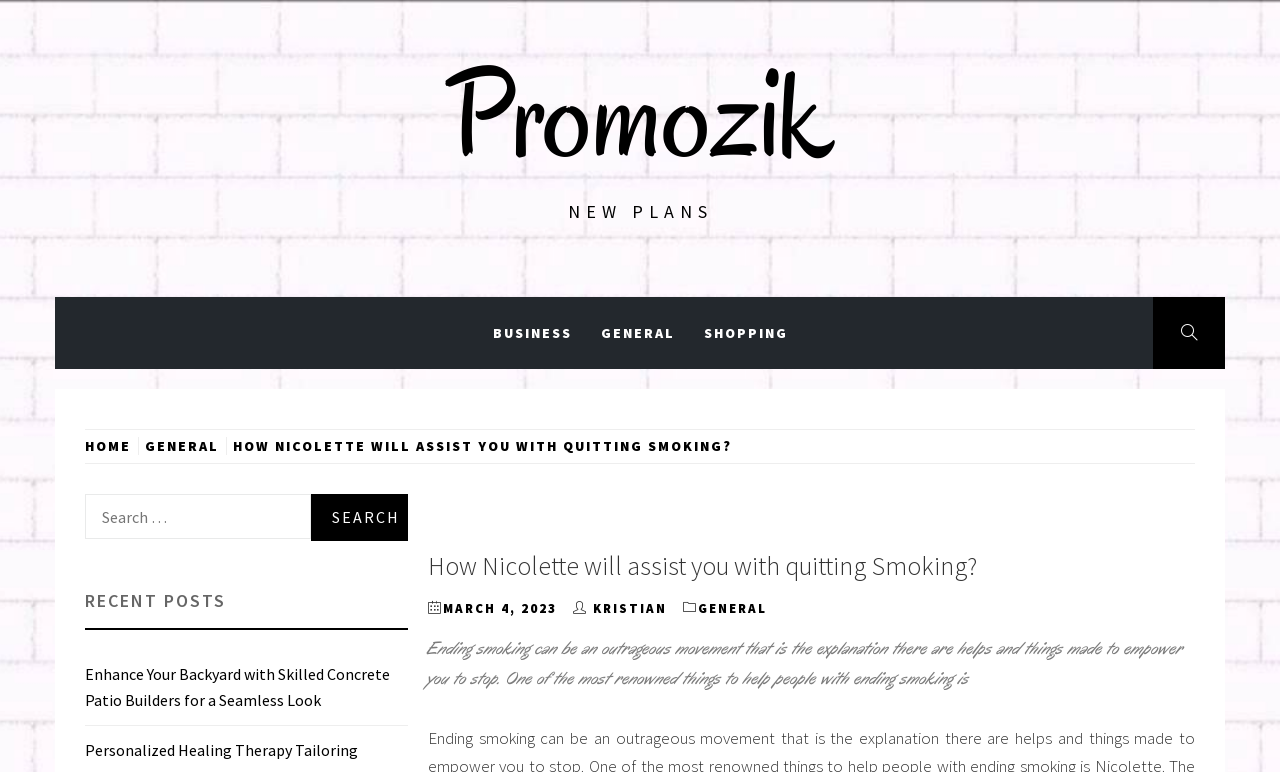Utilize the details in the image to thoroughly answer the following question: What is the author of the post 'HOW NICOLETTE WILL ASSIST YOU WITH QUITTING SMOKING?'?

I found the author by looking at the link 'KRISTIAN' which is located below the heading of the post, indicating that KRISTIAN is the author of the post.